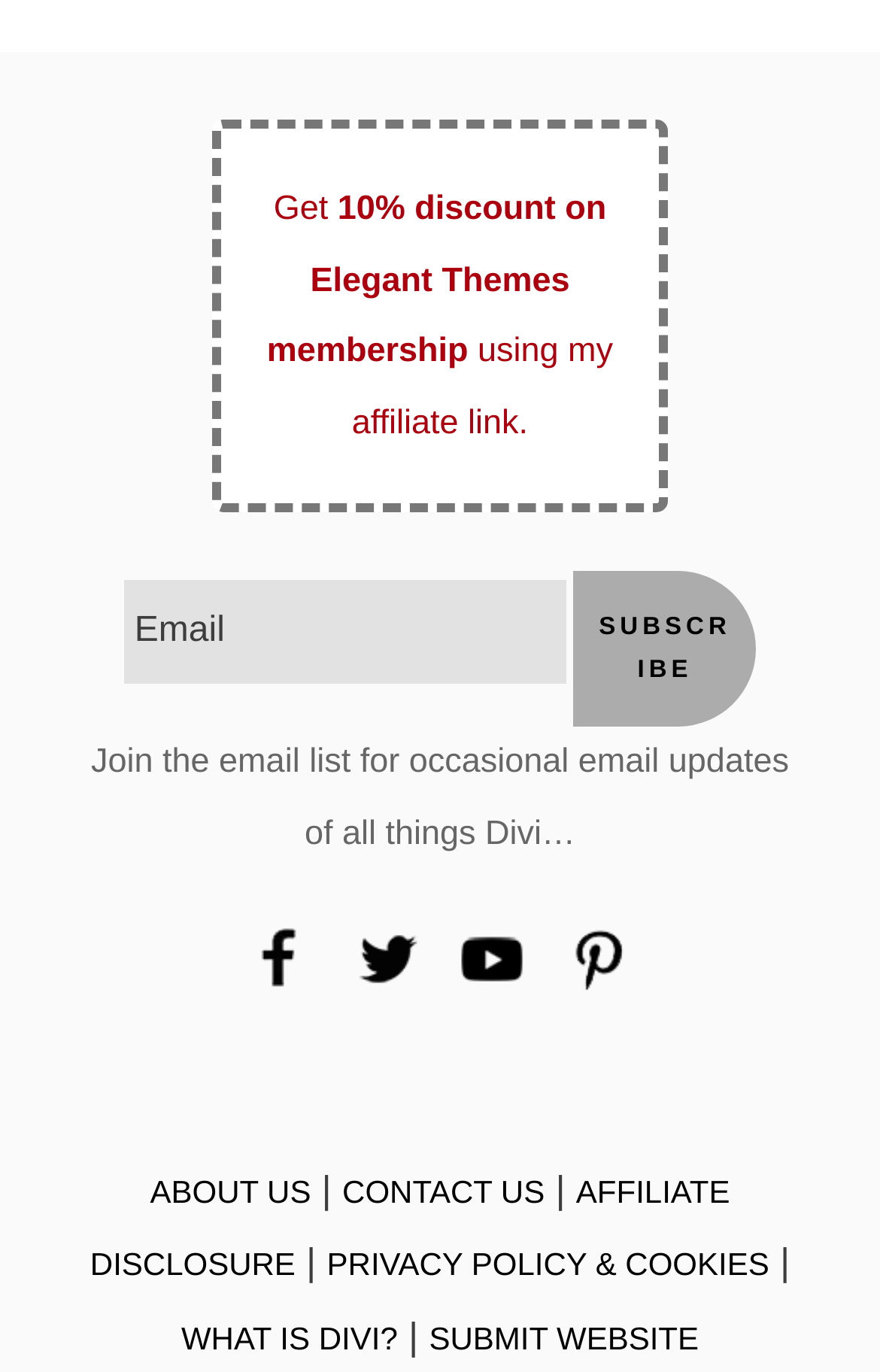Please identify the bounding box coordinates of the element's region that should be clicked to execute the following instruction: "Submit a website". The bounding box coordinates must be four float numbers between 0 and 1, i.e., [left, top, right, bottom].

[0.488, 0.962, 0.794, 0.988]